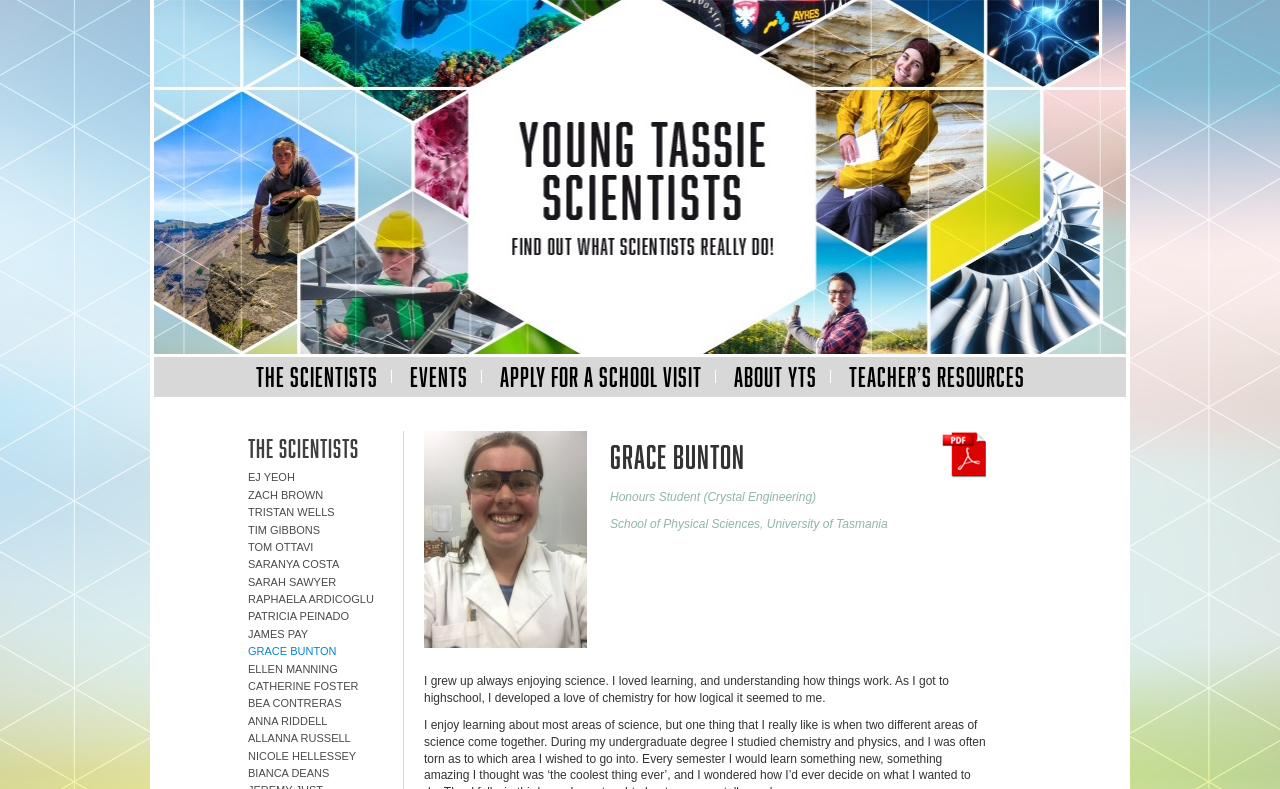Please determine the bounding box coordinates of the clickable area required to carry out the following instruction: "Explore the link to THE SCIENTISTS". The coordinates must be four float numbers between 0 and 1, represented as [left, top, right, bottom].

[0.189, 0.469, 0.306, 0.485]